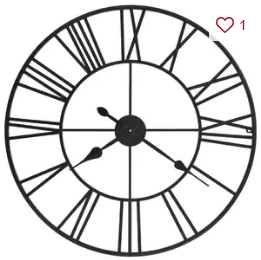Answer the question in one word or a short phrase:
What type of markers are on the clock?

Roman numeral